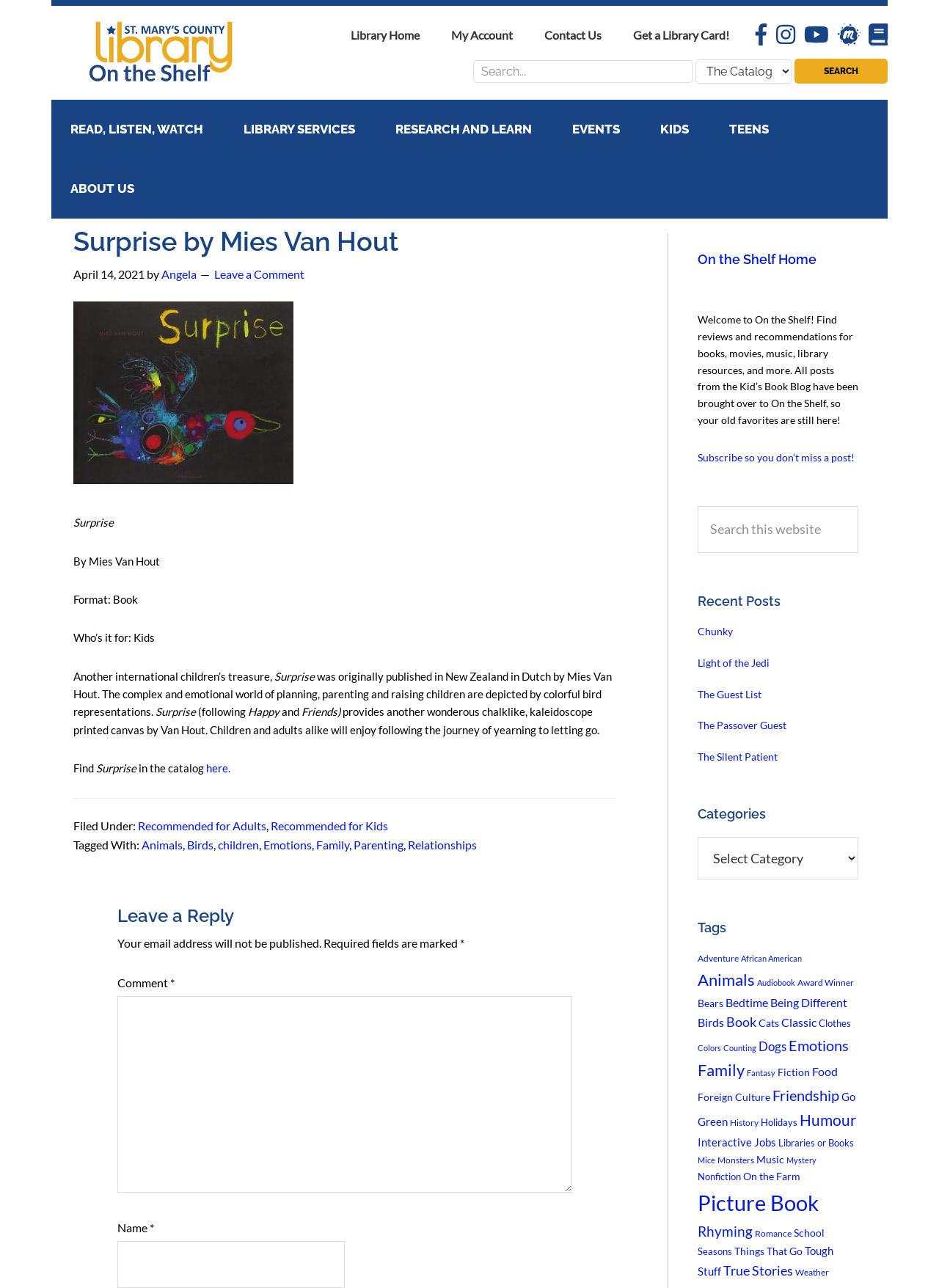Identify and provide the main heading of the webpage.

Surprise by Mies Van Hout